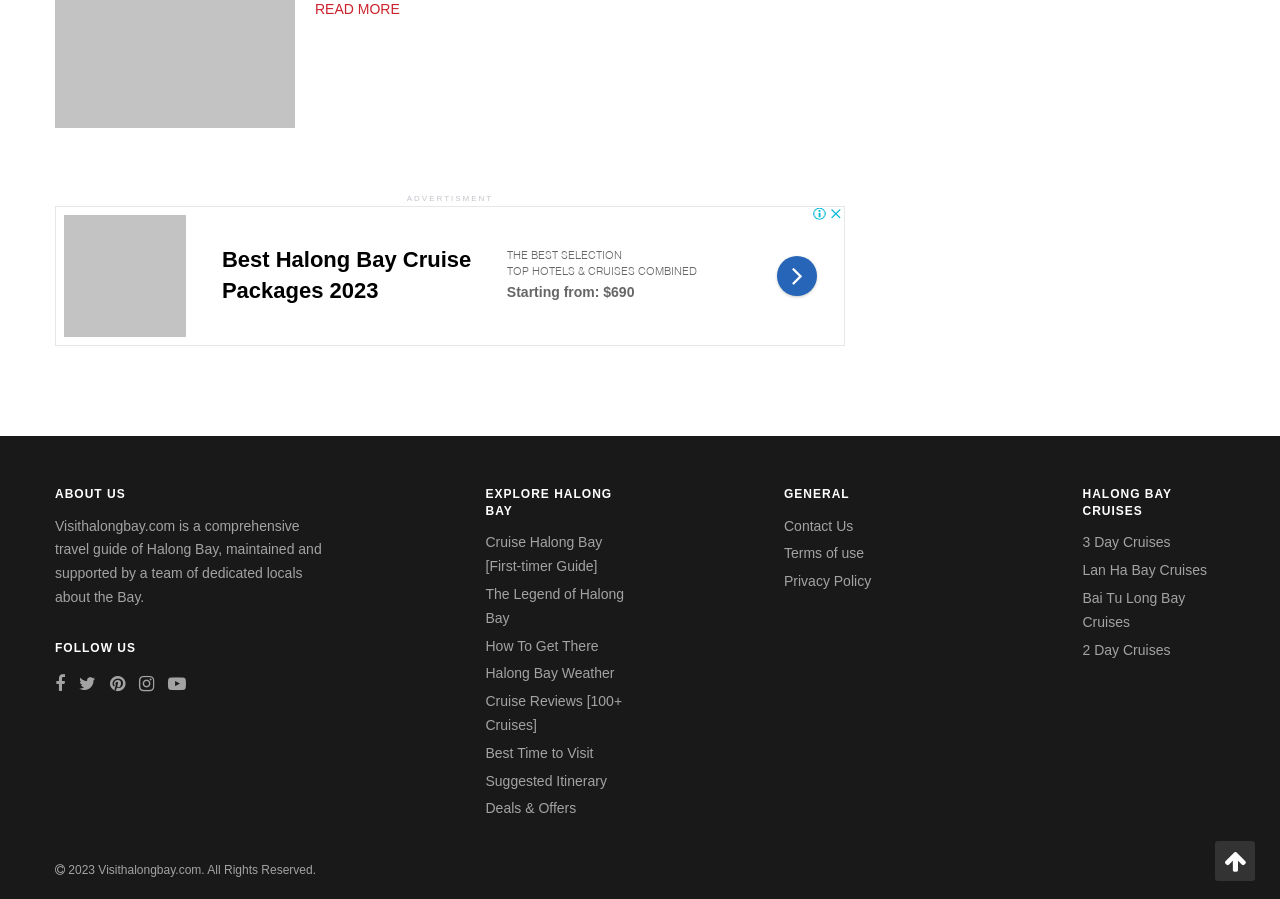Please find the bounding box coordinates of the element that you should click to achieve the following instruction: "Explore the 'ABOUT US' section". The coordinates should be presented as four float numbers between 0 and 1: [left, top, right, bottom].

[0.043, 0.54, 0.257, 0.559]